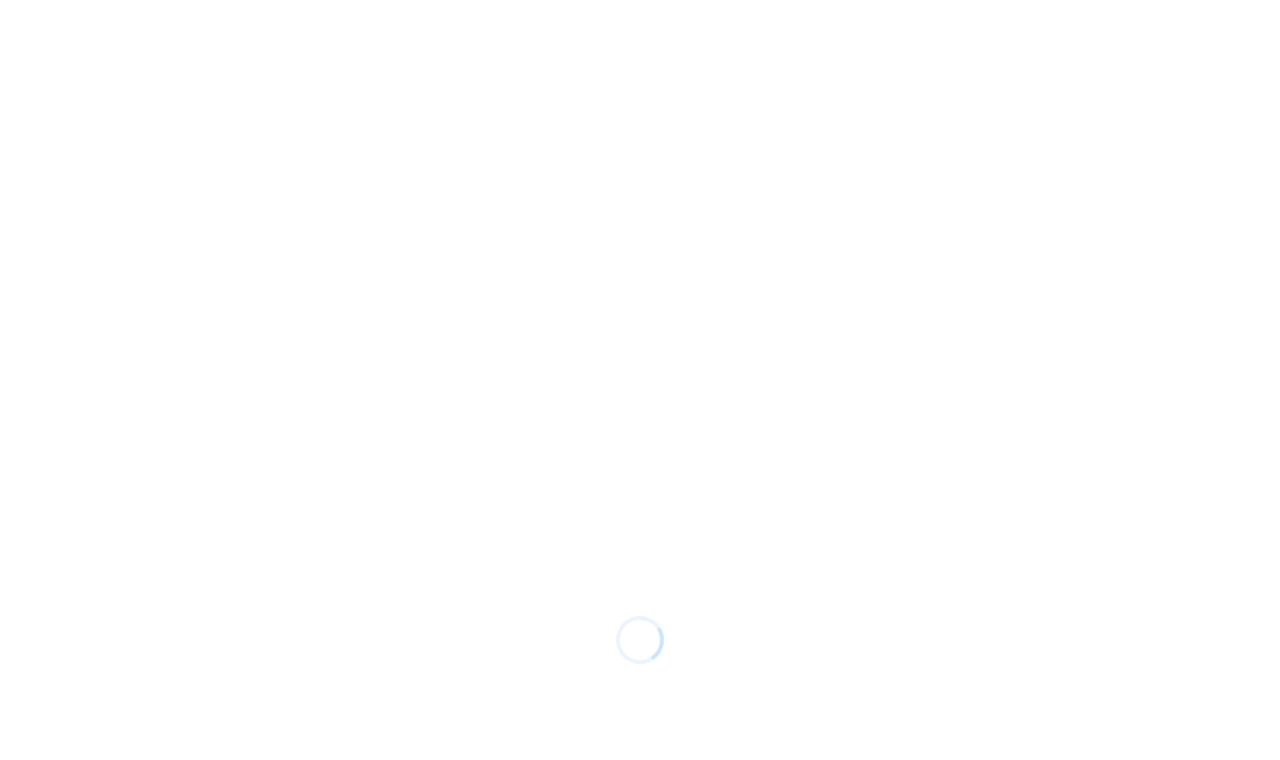Determine the bounding box coordinates for the element that should be clicked to follow this instruction: "Go to Home". The coordinates should be given as four float numbers between 0 and 1, in the format [left, top, right, bottom].

[0.479, 0.065, 0.522, 0.124]